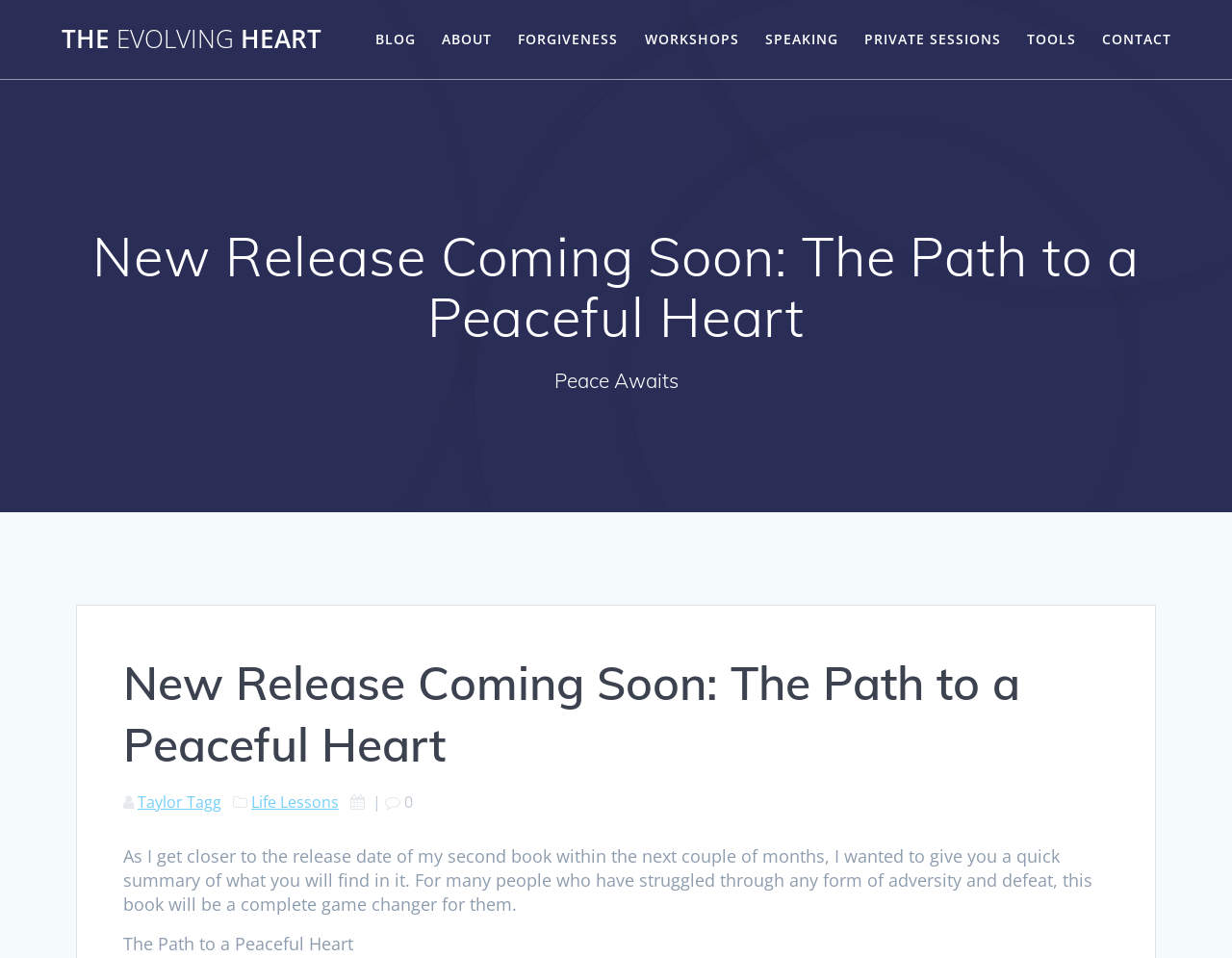Please find the bounding box coordinates of the element's region to be clicked to carry out this instruction: "read the blog".

[0.305, 0.03, 0.338, 0.052]